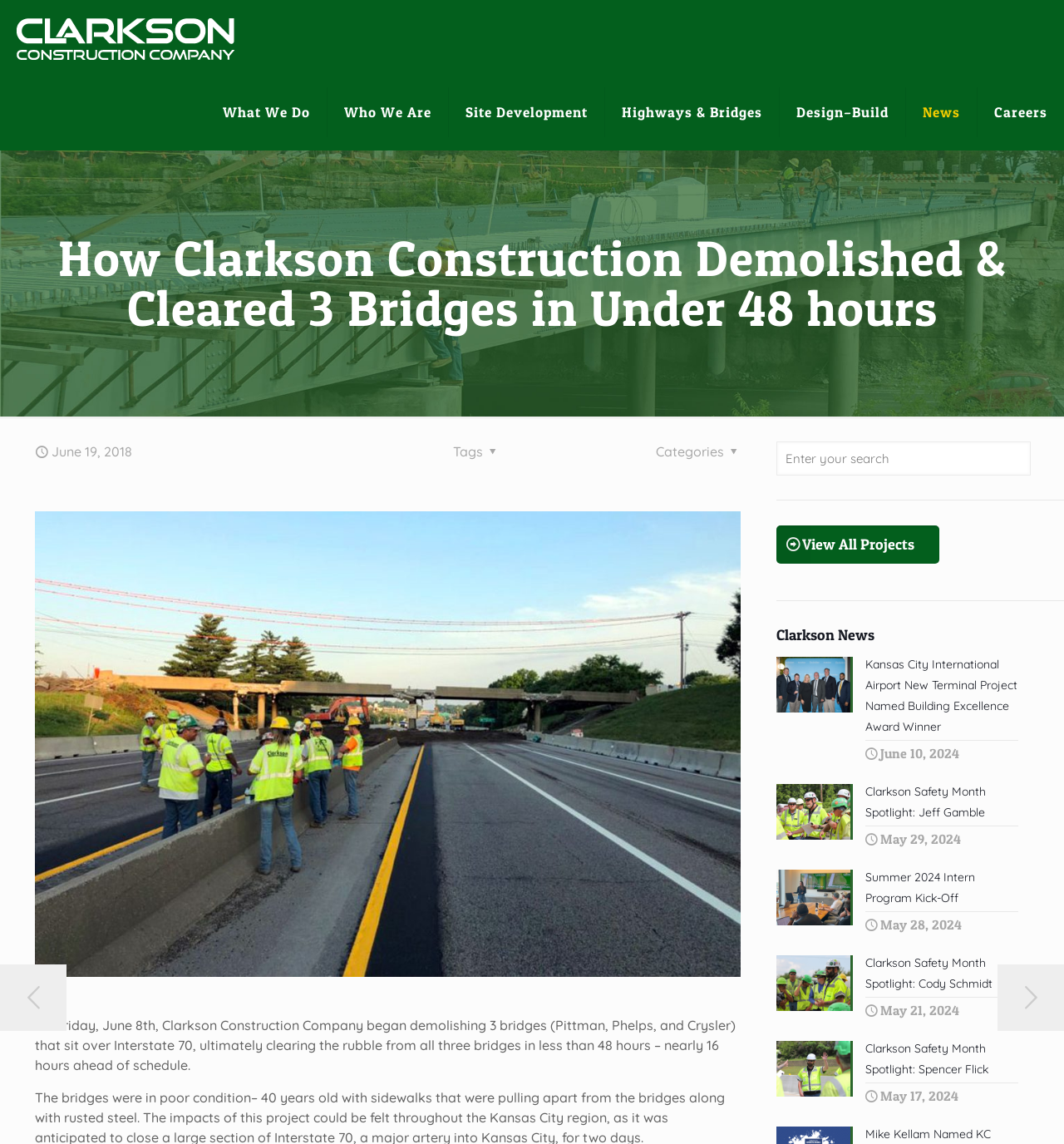What is the purpose of the textbox?
Please provide a comprehensive answer based on the information in the image.

The purpose of the textbox can be inferred from its label 'Enter your search' with a bounding box coordinate of [0.73, 0.386, 0.969, 0.416], which suggests that it is a search box for users to input their search queries.